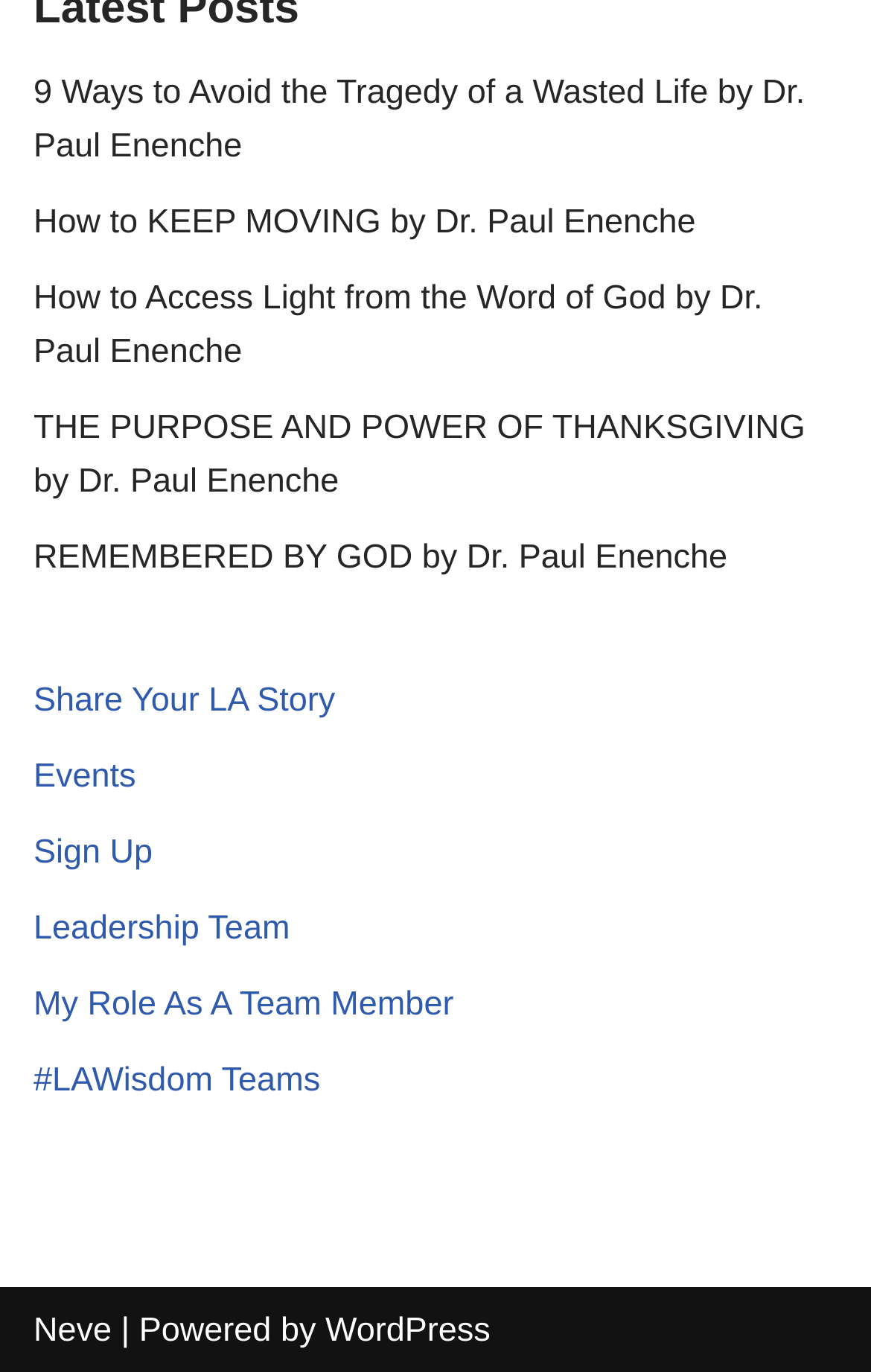Reply to the question with a brief word or phrase: What is the purpose of the 'Share Your LA Story' link?

Sharing stories